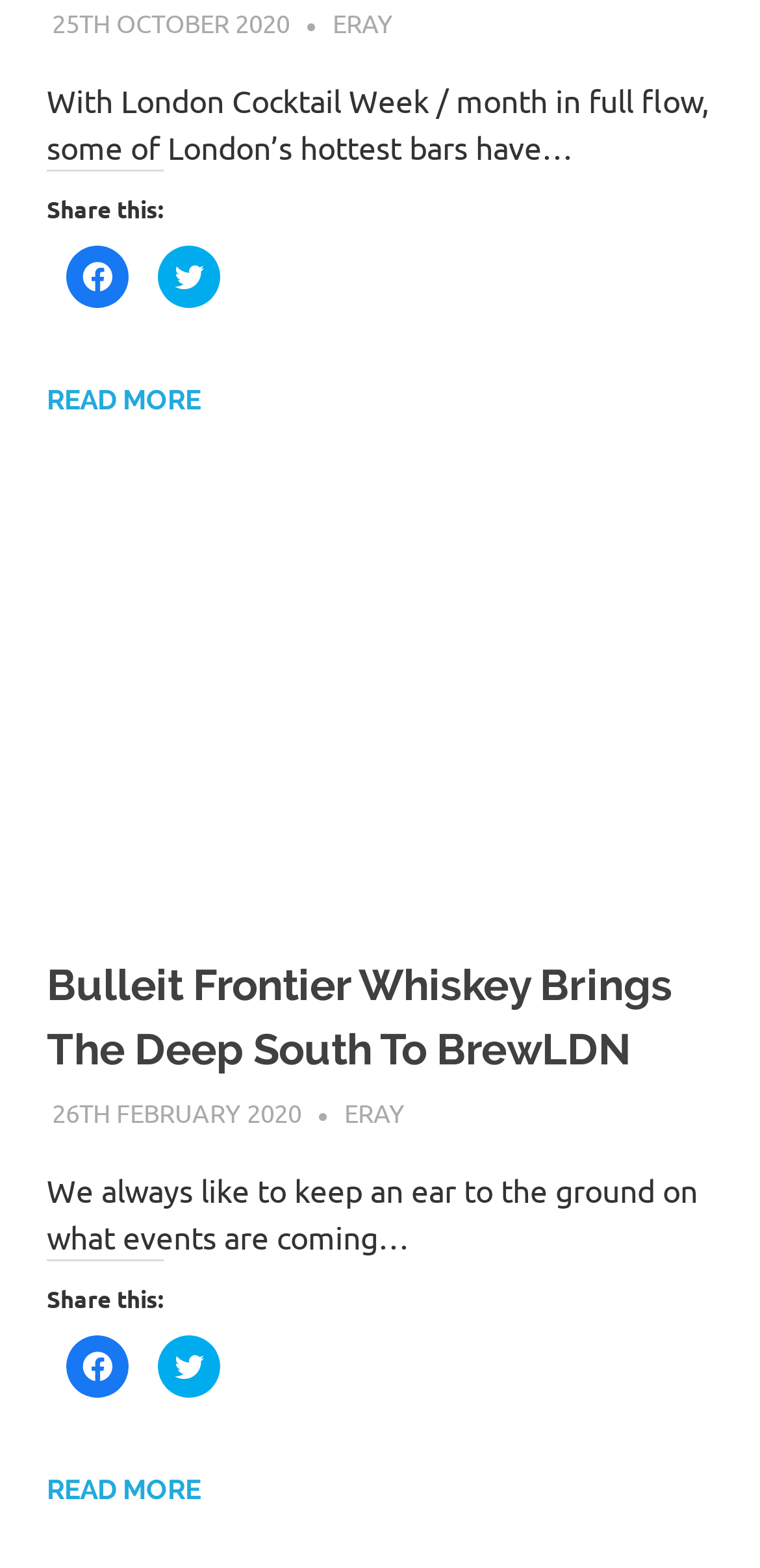Determine the bounding box coordinates for the UI element matching this description: "25th October 2020".

[0.068, 0.004, 0.381, 0.025]